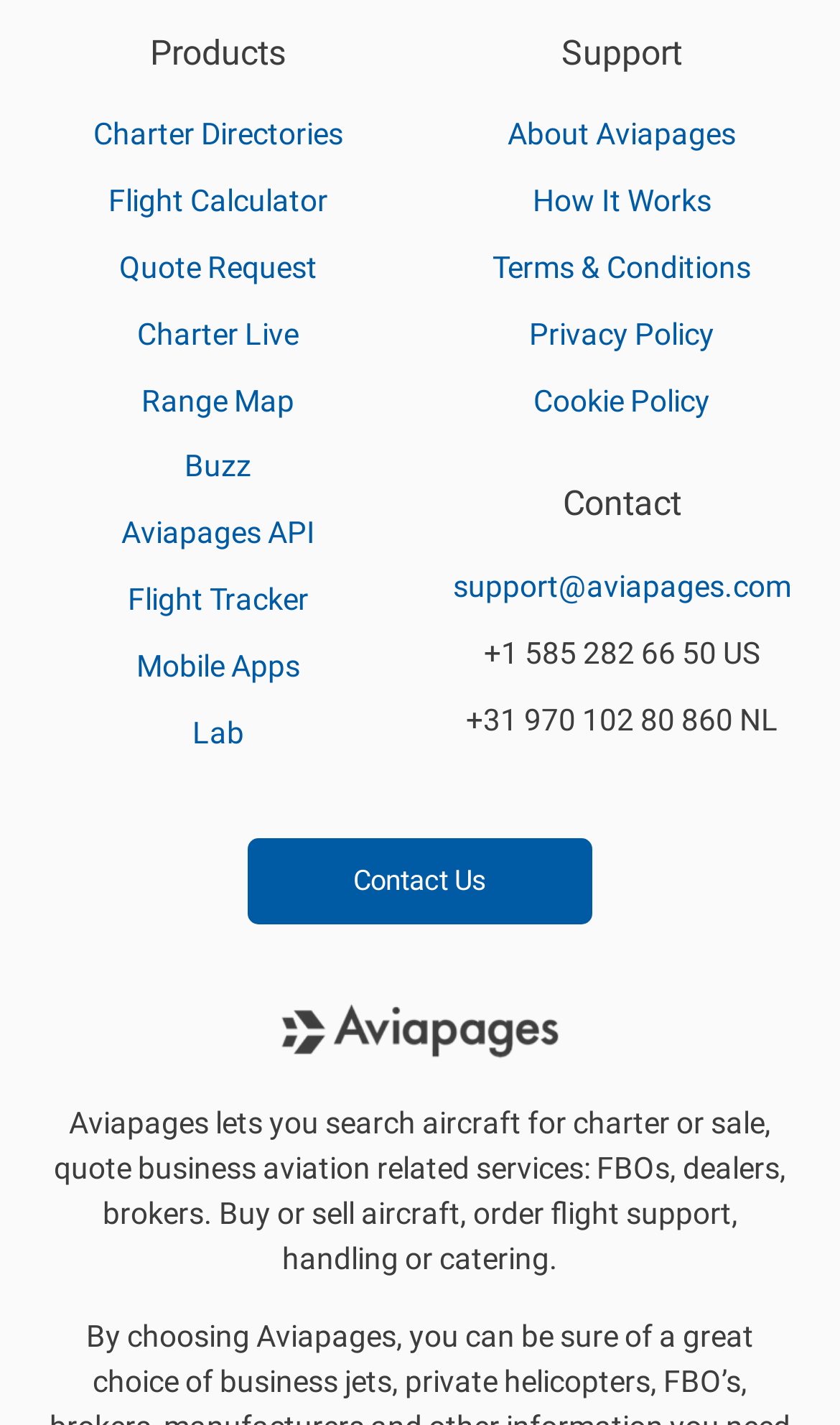What is the name of the logo at the bottom of the webpage?
Use the screenshot to answer the question with a single word or phrase.

Aviapages logo